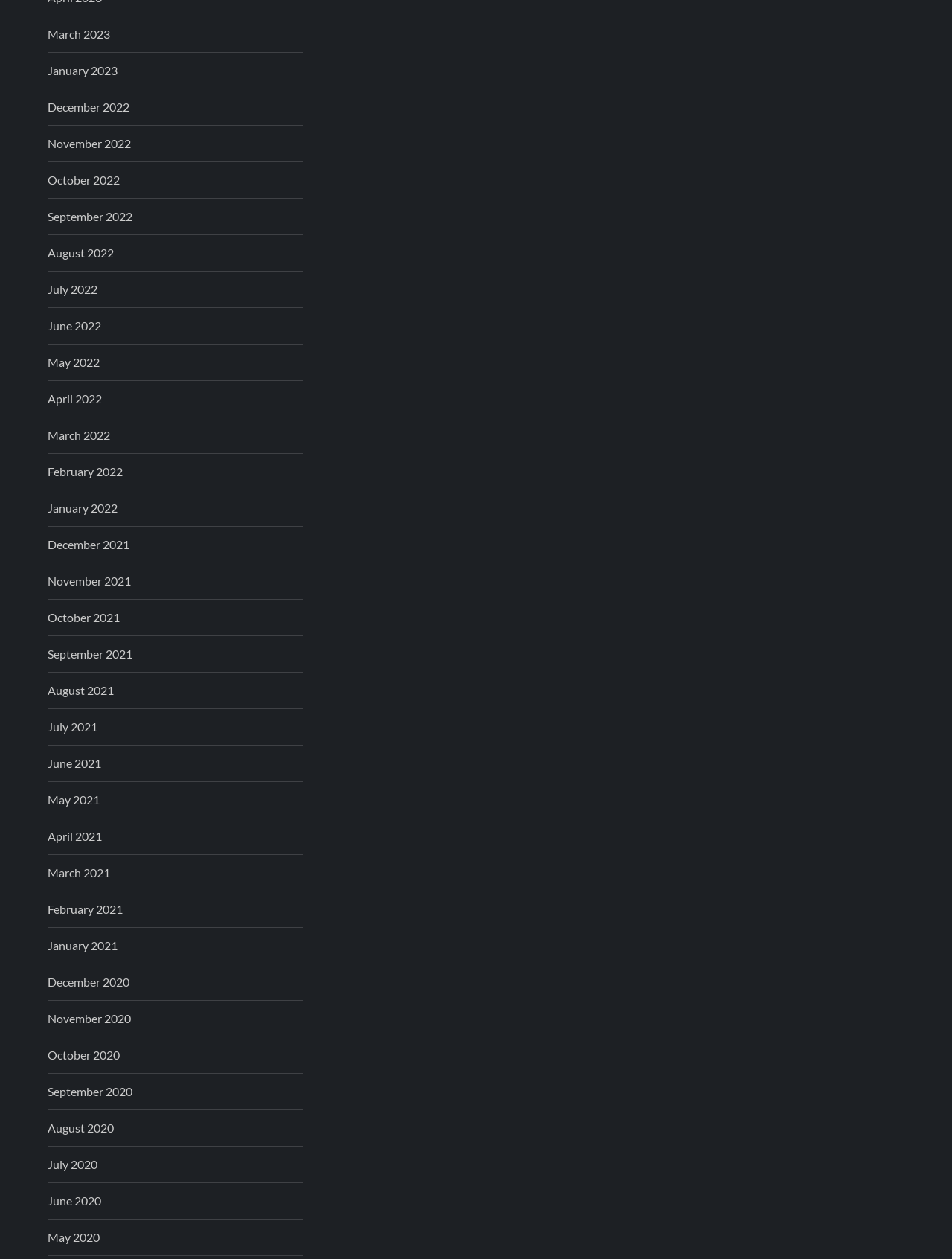Identify the bounding box coordinates for the element you need to click to achieve the following task: "View January 2022". Provide the bounding box coordinates as four float numbers between 0 and 1, in the form [left, top, right, bottom].

[0.05, 0.395, 0.123, 0.412]